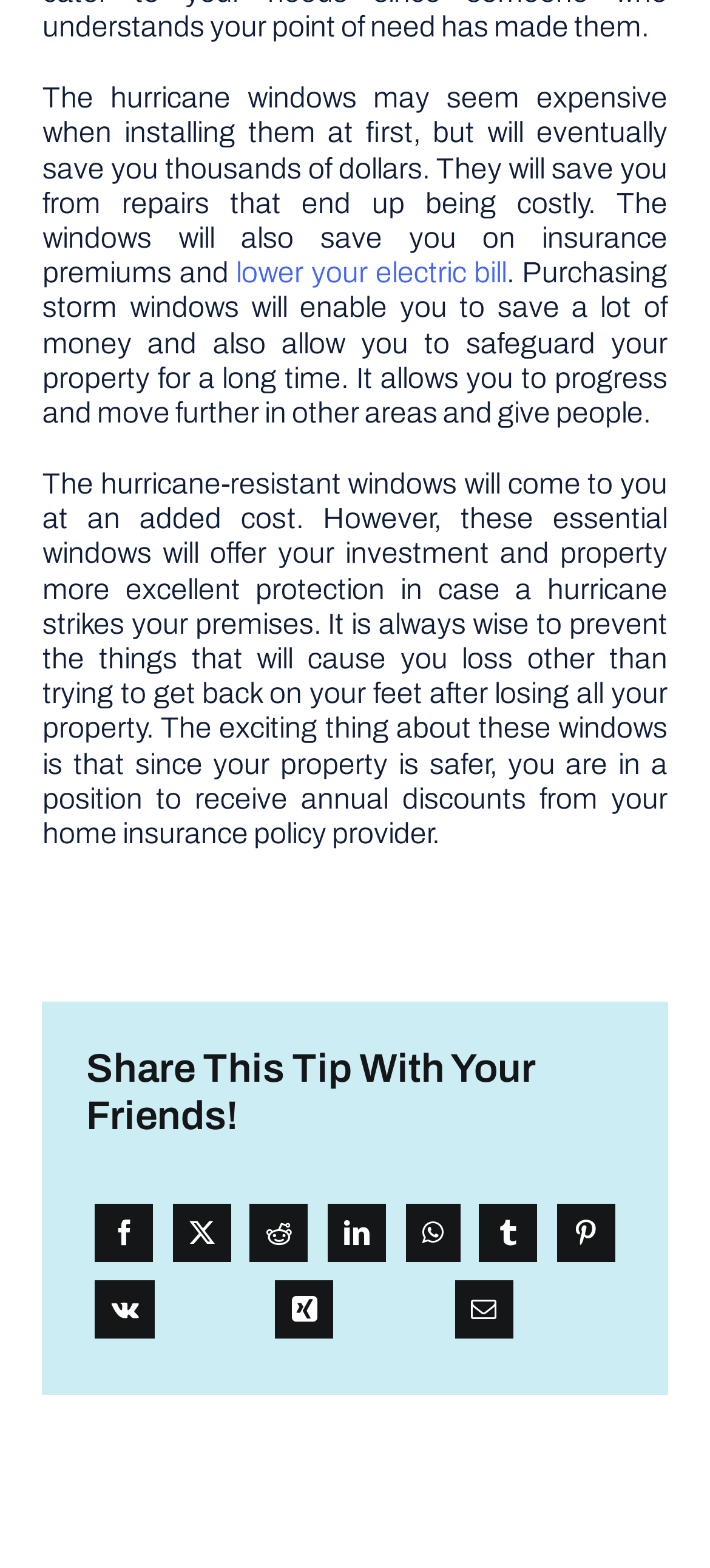What is the potential discount you can receive from your home insurance policy provider?
Your answer should be a single word or phrase derived from the screenshot.

Annual discounts